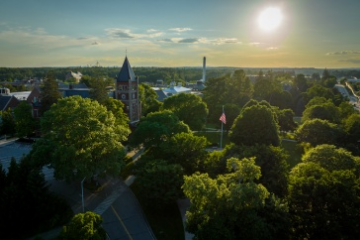What is waving in the breeze?
Based on the screenshot, respond with a single word or phrase.

A flag